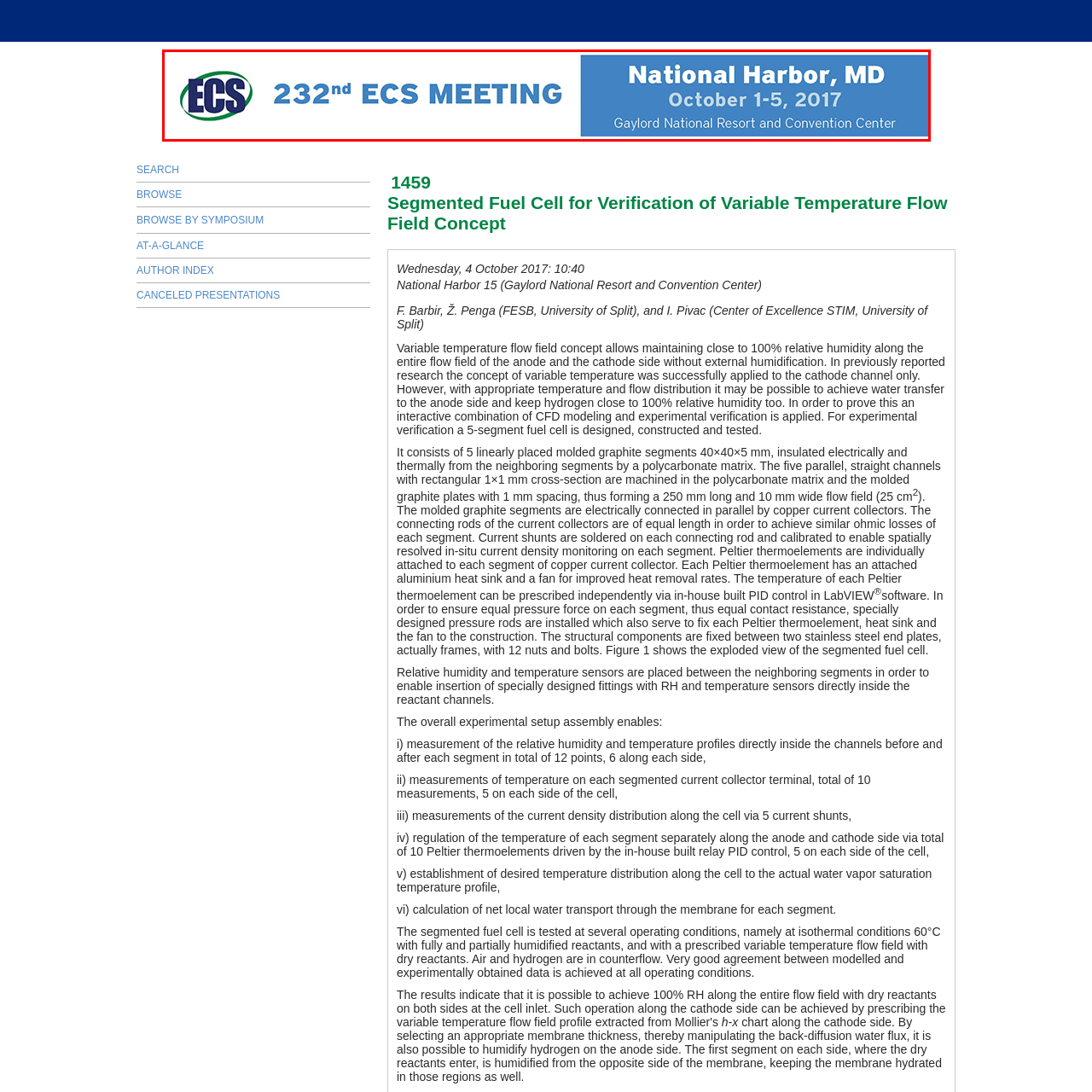Create a thorough and descriptive caption for the photo marked by the red boundary.

This image serves as a header for the 232nd ECS (Electrochemical Society) Meeting, held from October 1 to 5, 2017, at the Gaylord National Resort and Convention Center in National Harbor, Maryland. The design features the ECS logo prominently displayed on the left, followed by the event title in bold blue text, emphasizing the significance of this gathering for professionals in the field of electrochemistry. The overall presentation combines a professional aesthetic with essential event information, showcasing the venue and dates clearly for attendees.